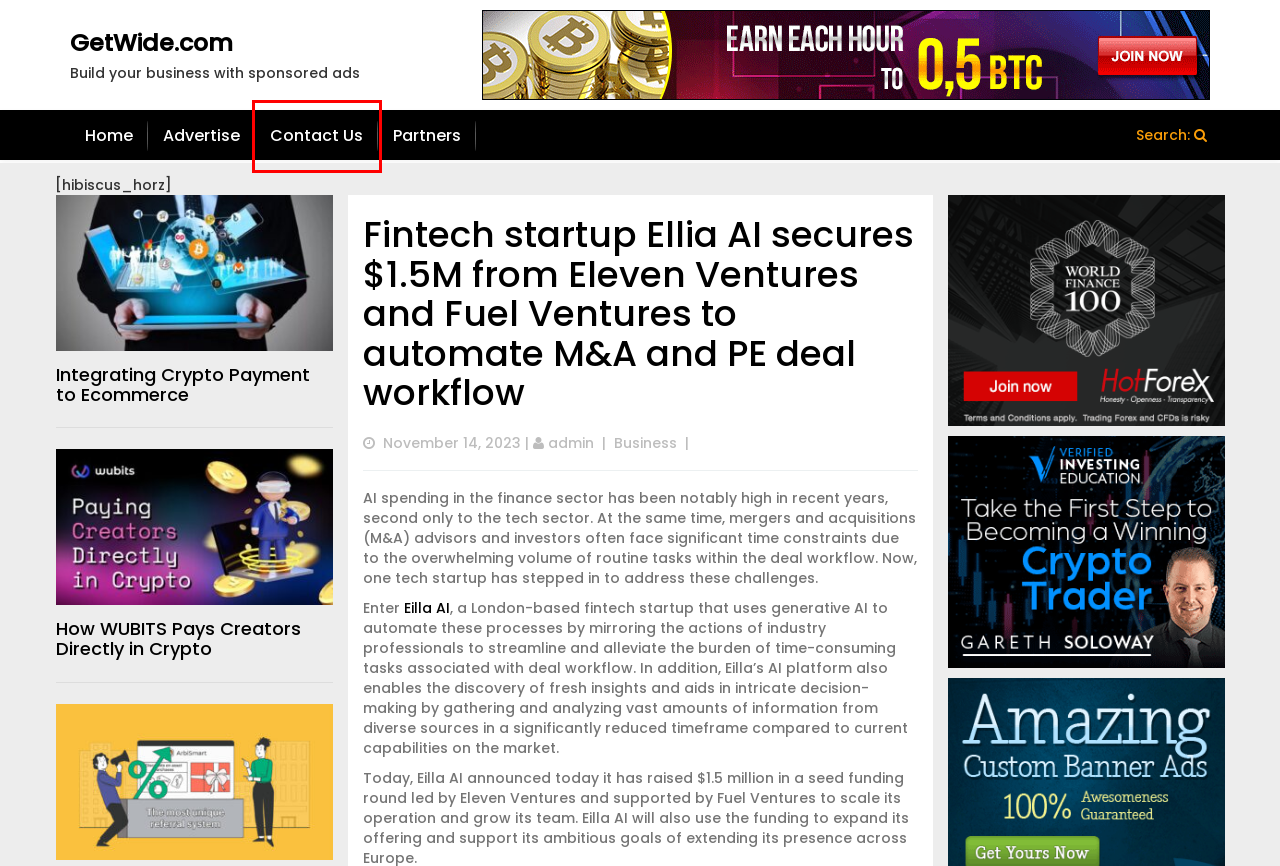Review the screenshot of a webpage that includes a red bounding box. Choose the most suitable webpage description that matches the new webpage after clicking the element within the red bounding box. Here are the candidates:
A. How WUBITS Pays Creators Directly in Crypto – GetWide.com
B. Integrating Crypto Payment to Ecommerce – GetWide.com
C. Advertise – GetWide.com
D. Contact Us – GetWide.com
E. Partners – GetWide.com
F. GetWide.com – Build your business with sponsored ads
G. admin – GetWide.com
H. Business – GetWide.com

D